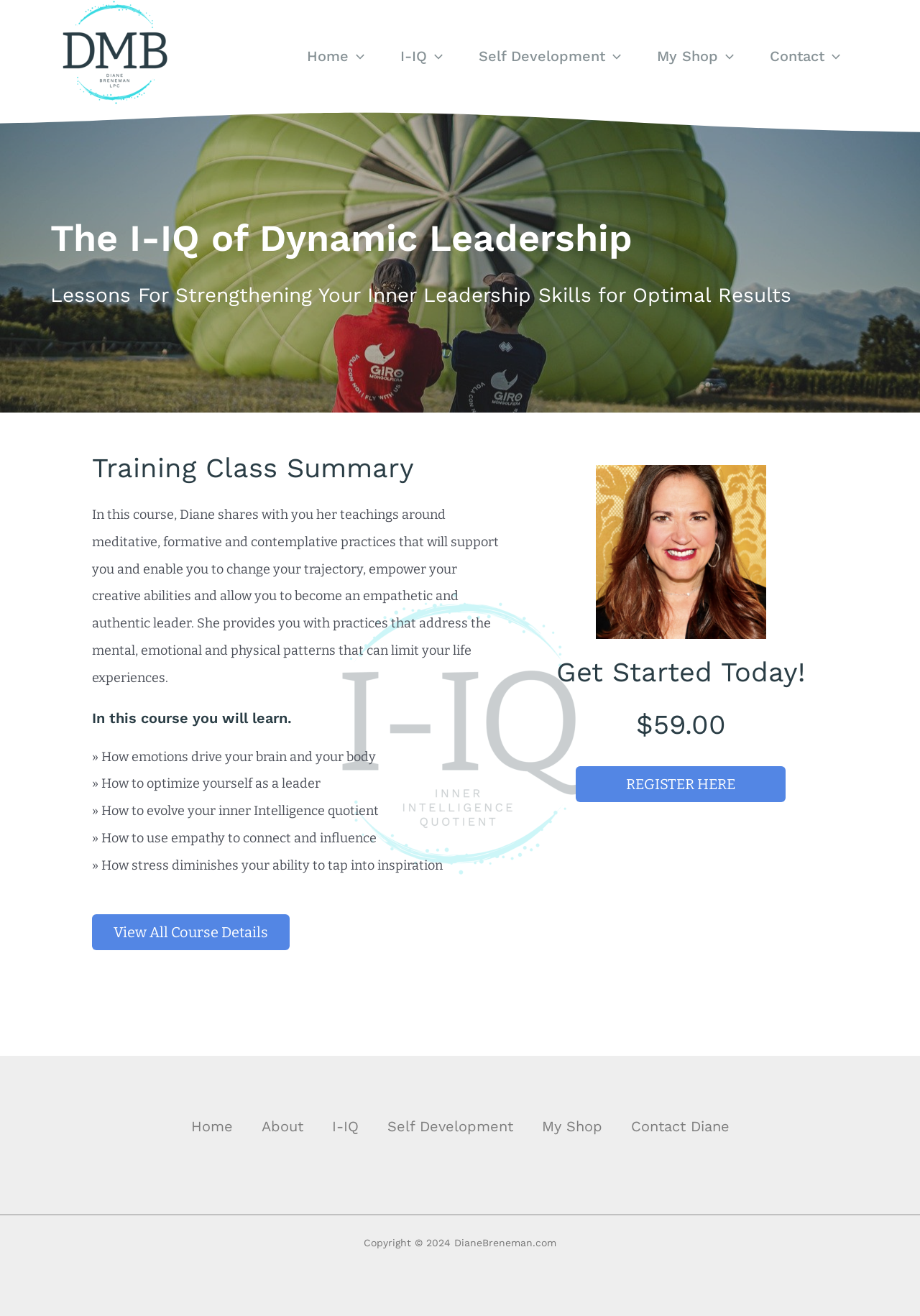Using the description: "I-IQ", identify the bounding box of the corresponding UI element in the screenshot.

[0.415, 0.023, 0.501, 0.062]